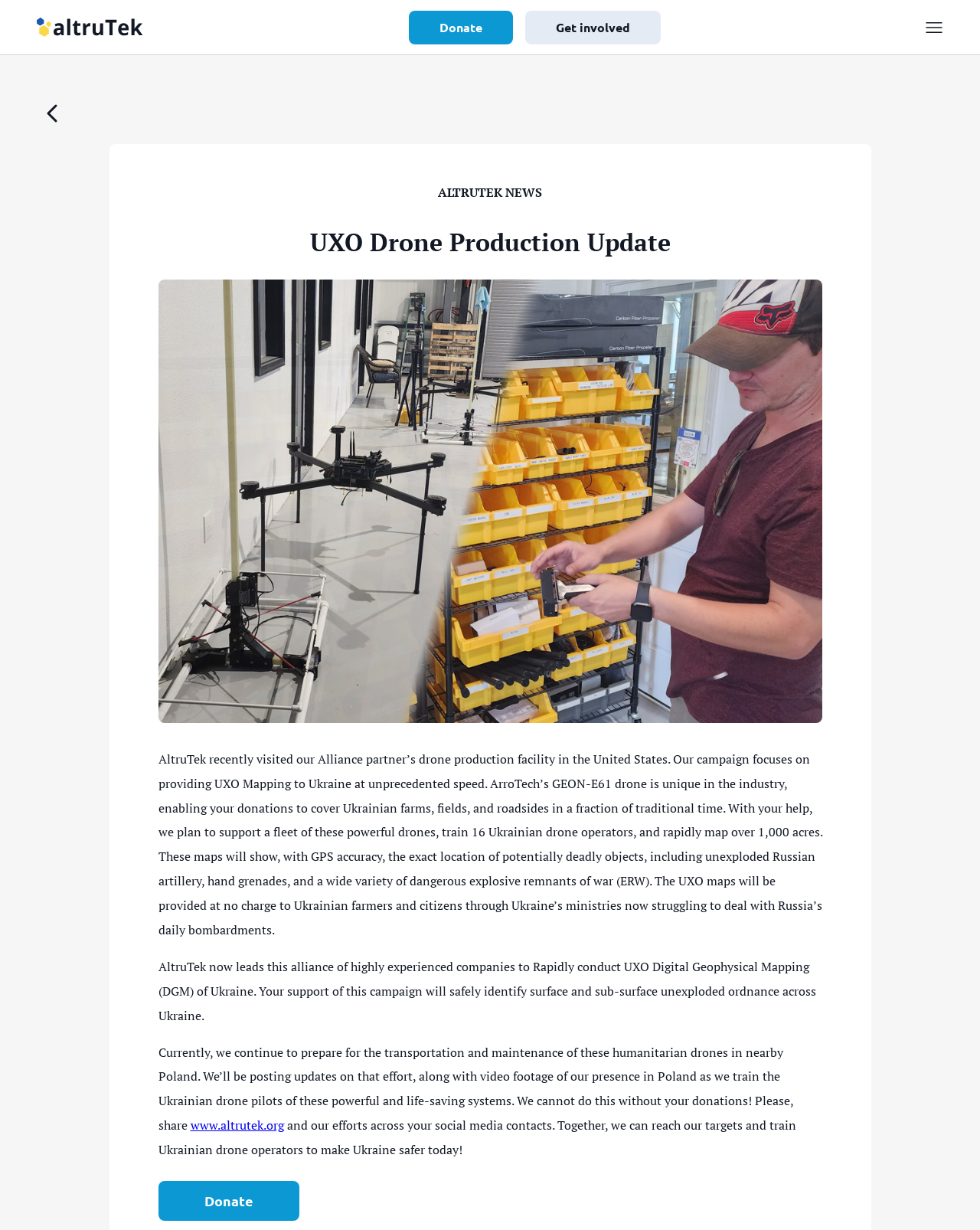How many acres will be mapped with the help of donations?
Give a single word or phrase answer based on the content of the image.

over 1,000 acres